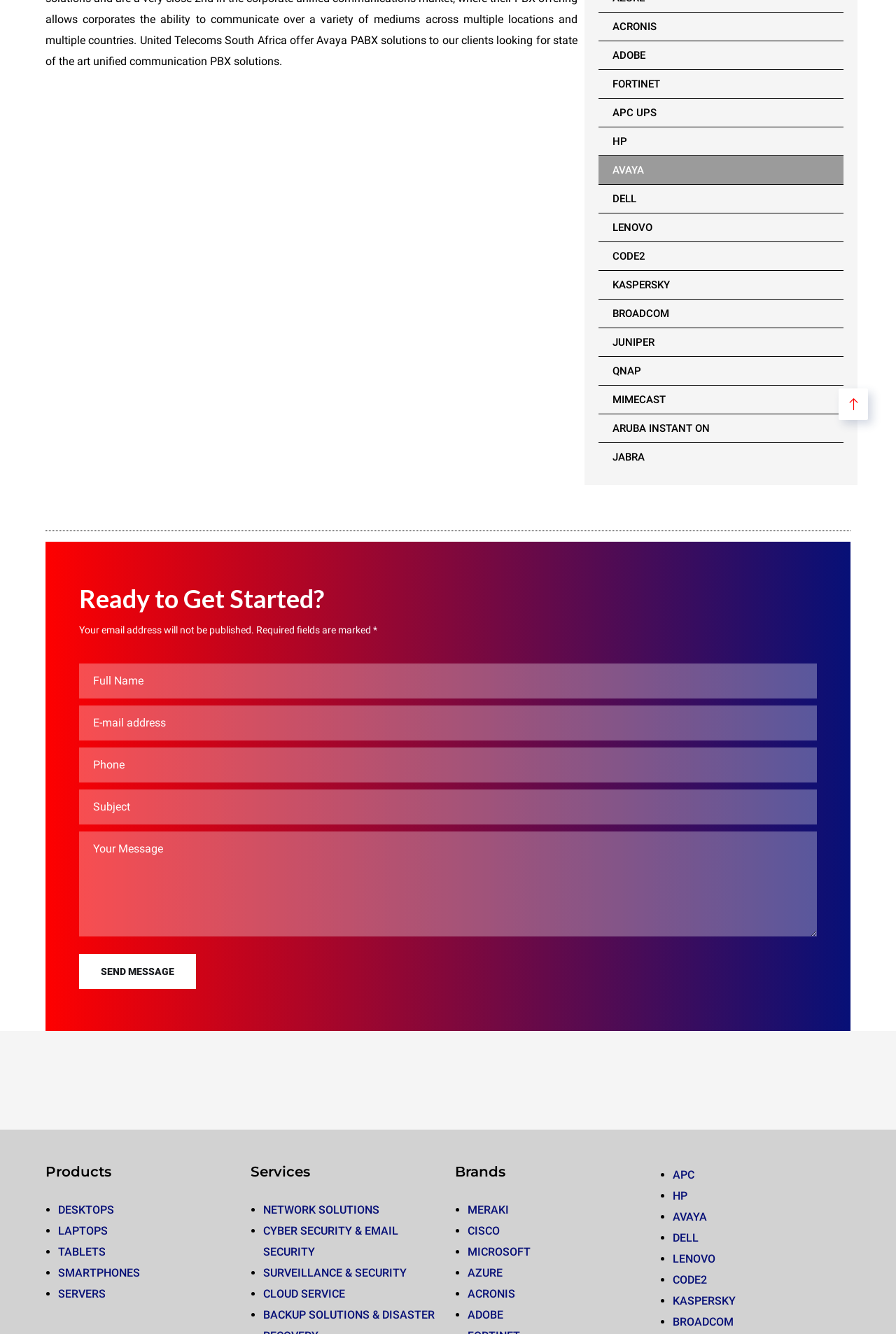Identify the bounding box coordinates for the UI element described by the following text: "AVAYA". Provide the coordinates as four float numbers between 0 and 1, in the format [left, top, right, bottom].

[0.75, 0.907, 0.789, 0.917]